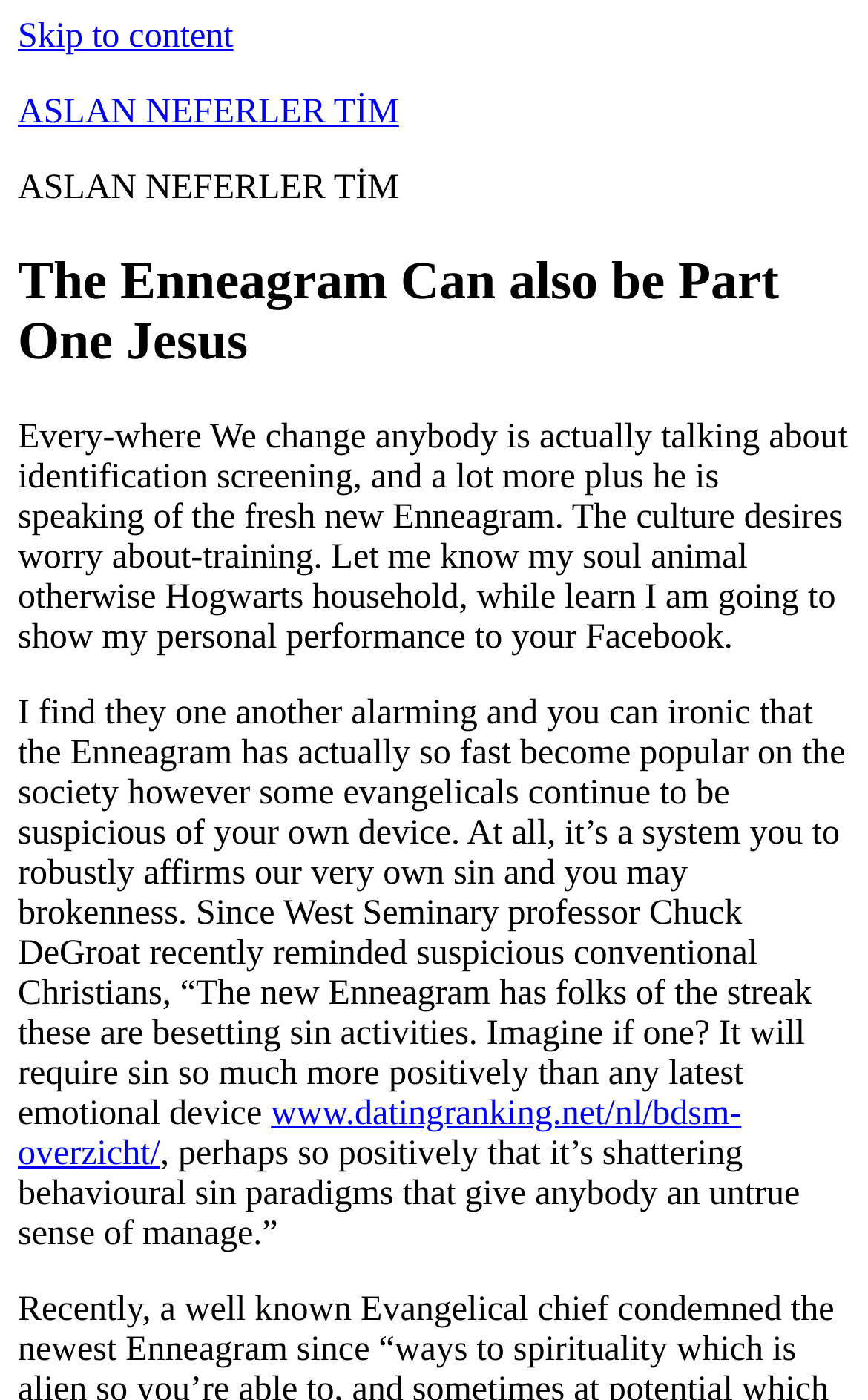What is the purpose of the link 'www.datingranking.net/nl/bdsm-overzicht/'?
Please answer using one word or phrase, based on the screenshot.

Unknown